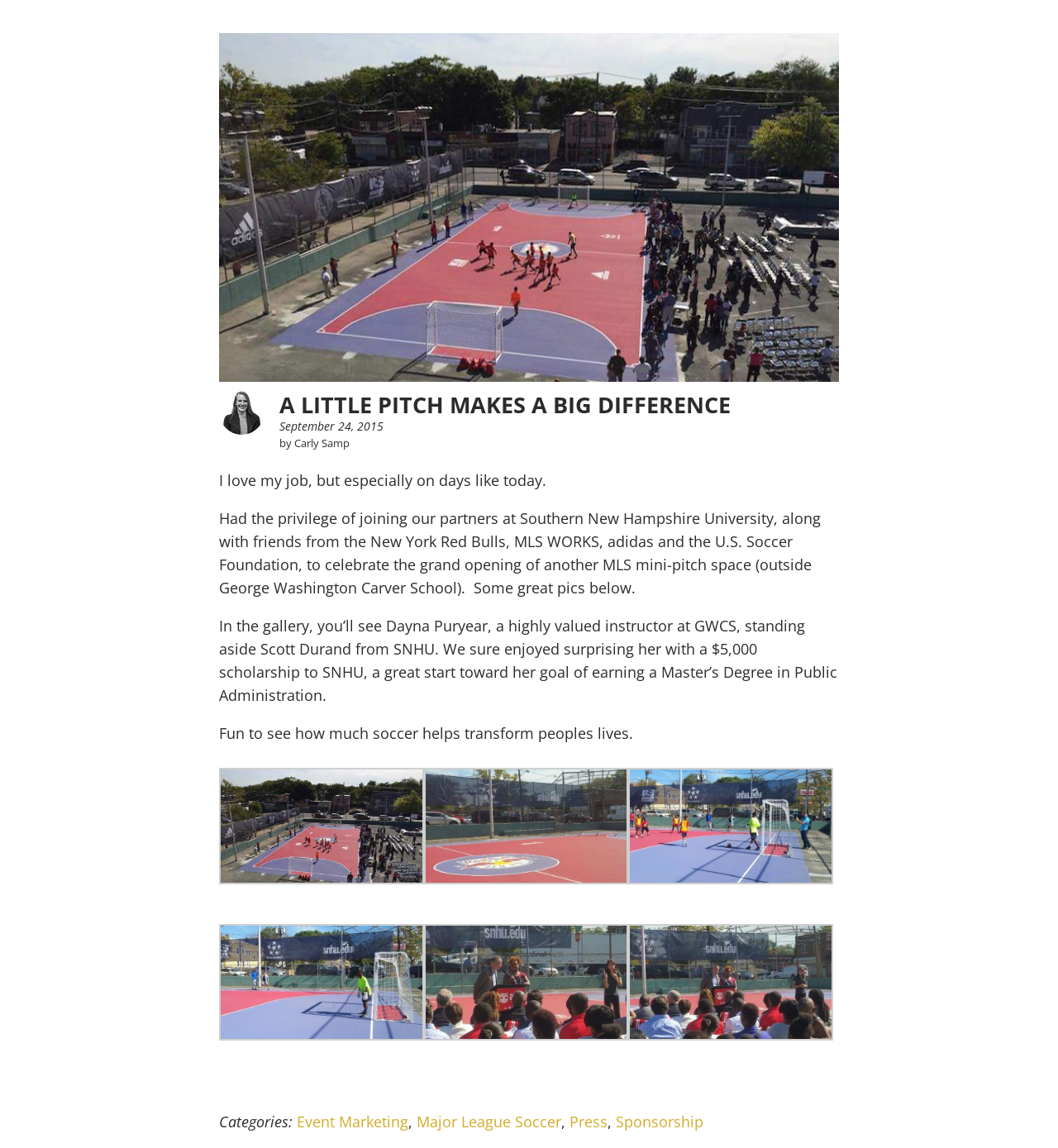Identify the bounding box of the UI component described as: "Press".

[0.538, 0.968, 0.574, 0.986]